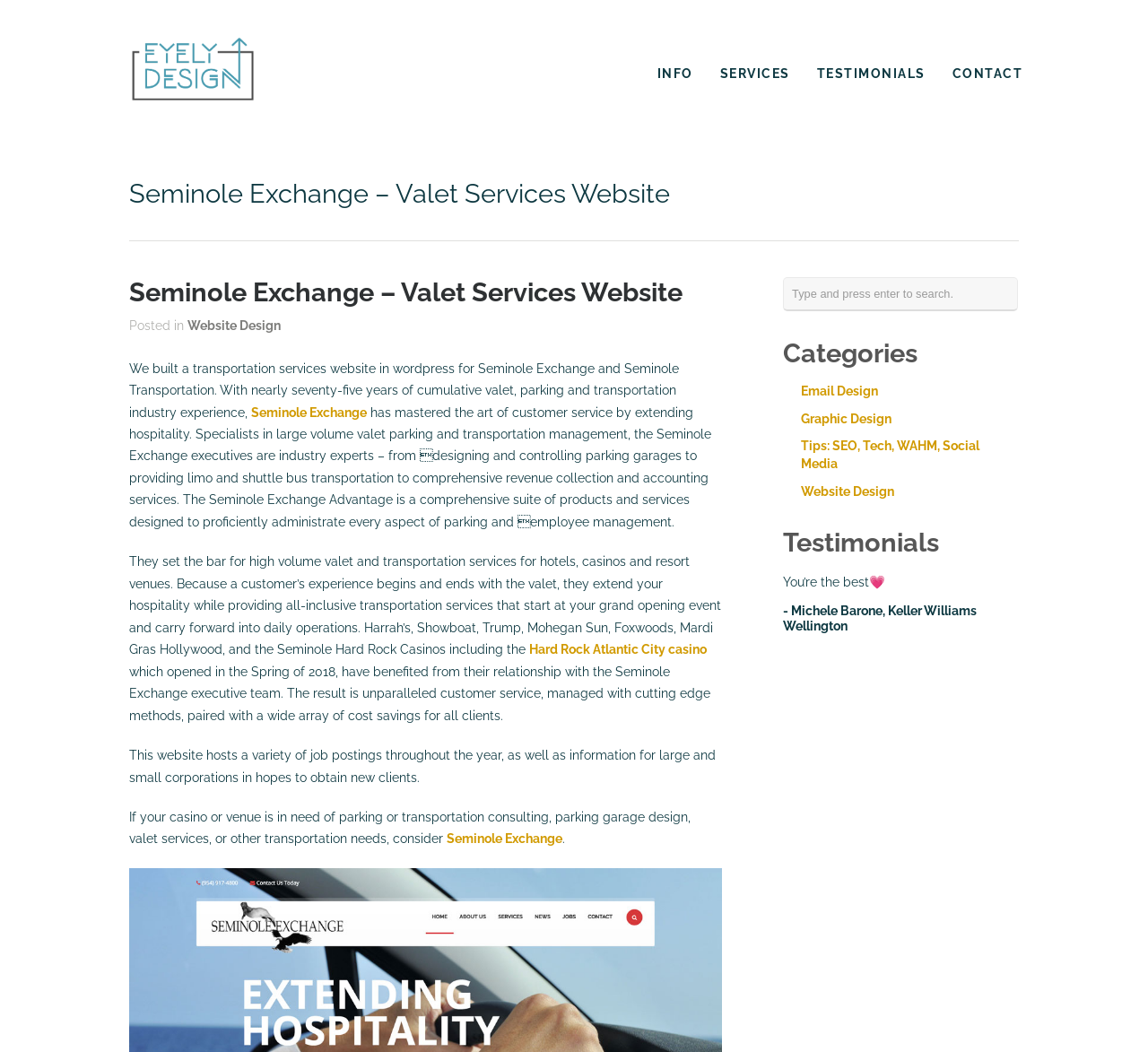Provide the bounding box coordinates of the section that needs to be clicked to accomplish the following instruction: "Search for something."

[0.682, 0.264, 0.887, 0.296]